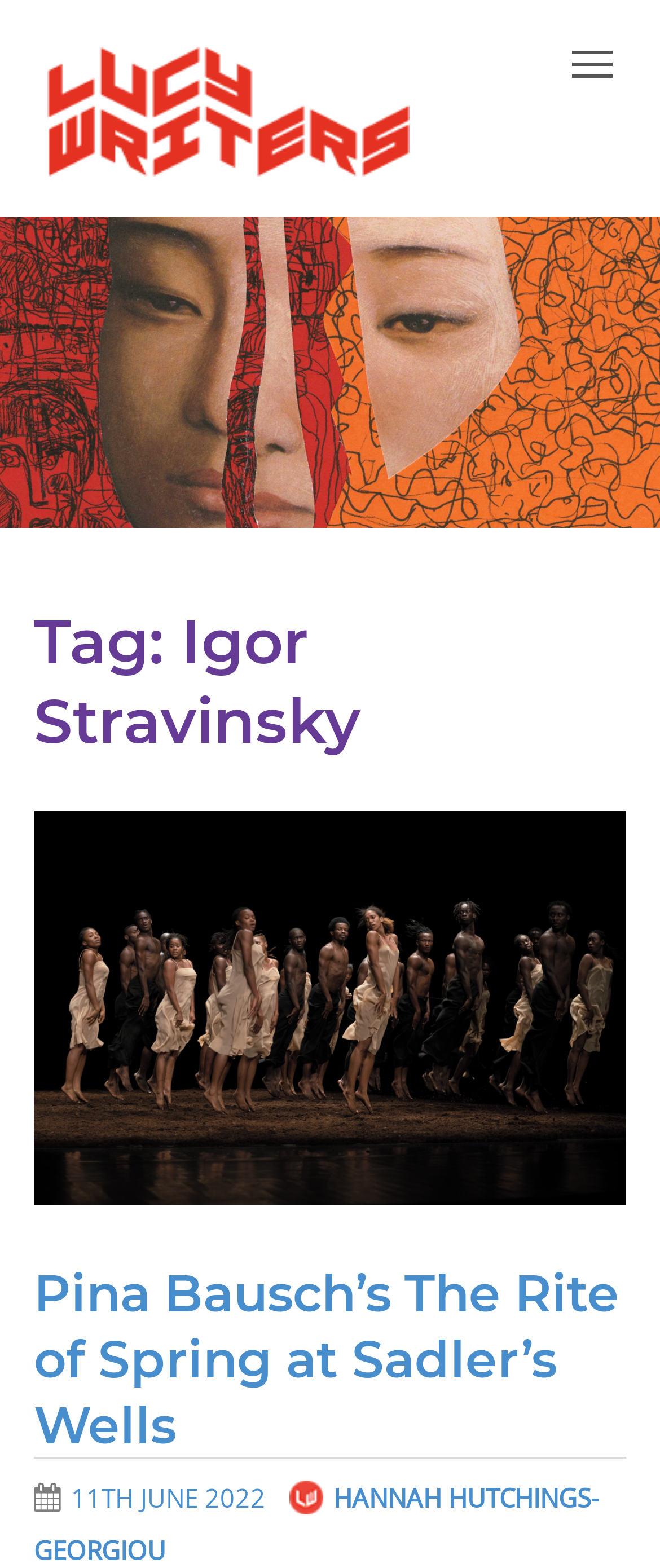From the details in the image, provide a thorough response to the question: Who is the author of the article?

I found a link element with the text 'HANNAH HUTCHINGS-GEORGIOU' which is likely to be the author of the article, as it is placed below the title of the article.